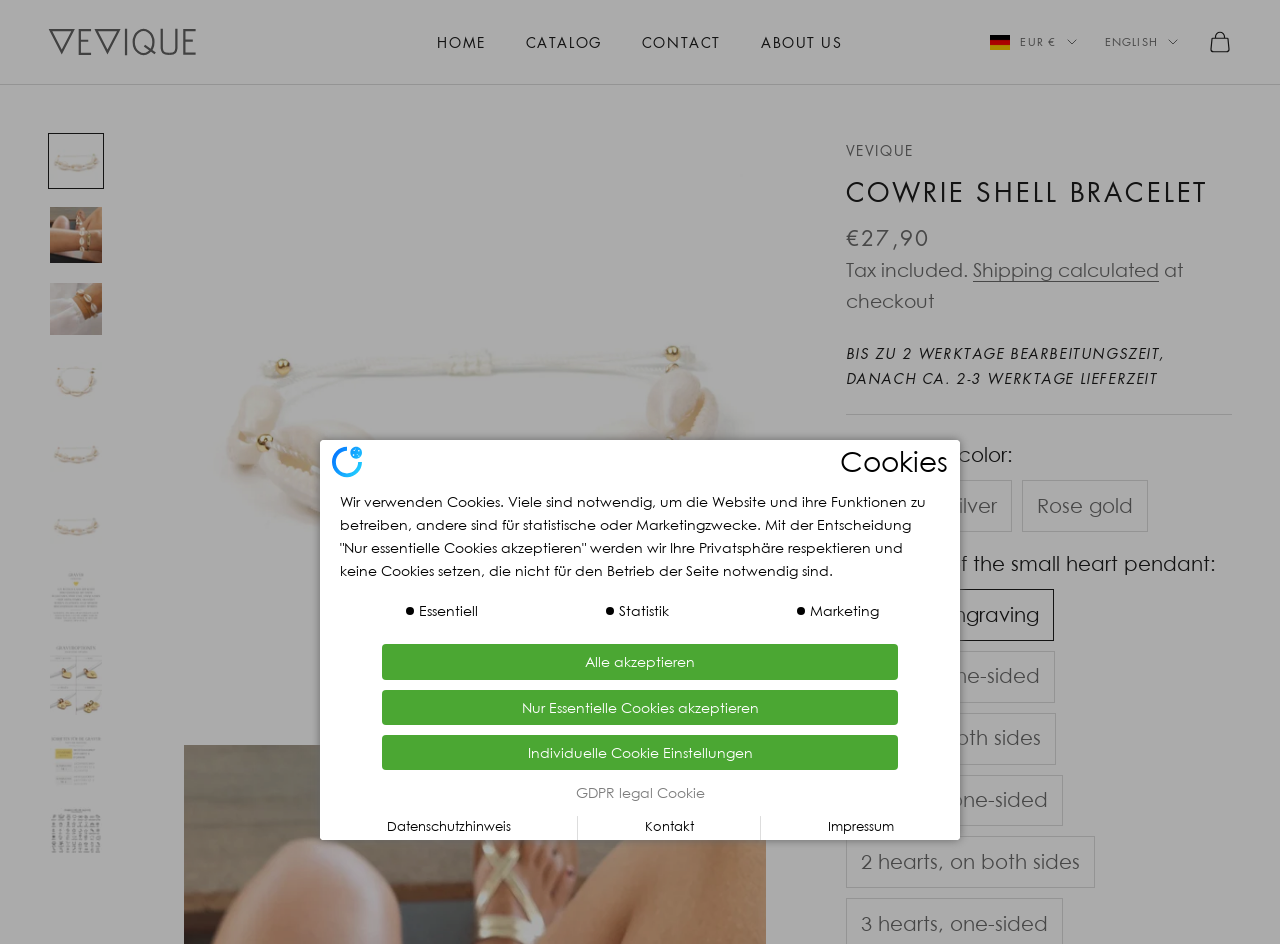What is the price of the cowrie shell bracelet?
Answer the question with a single word or phrase derived from the image.

€27,90